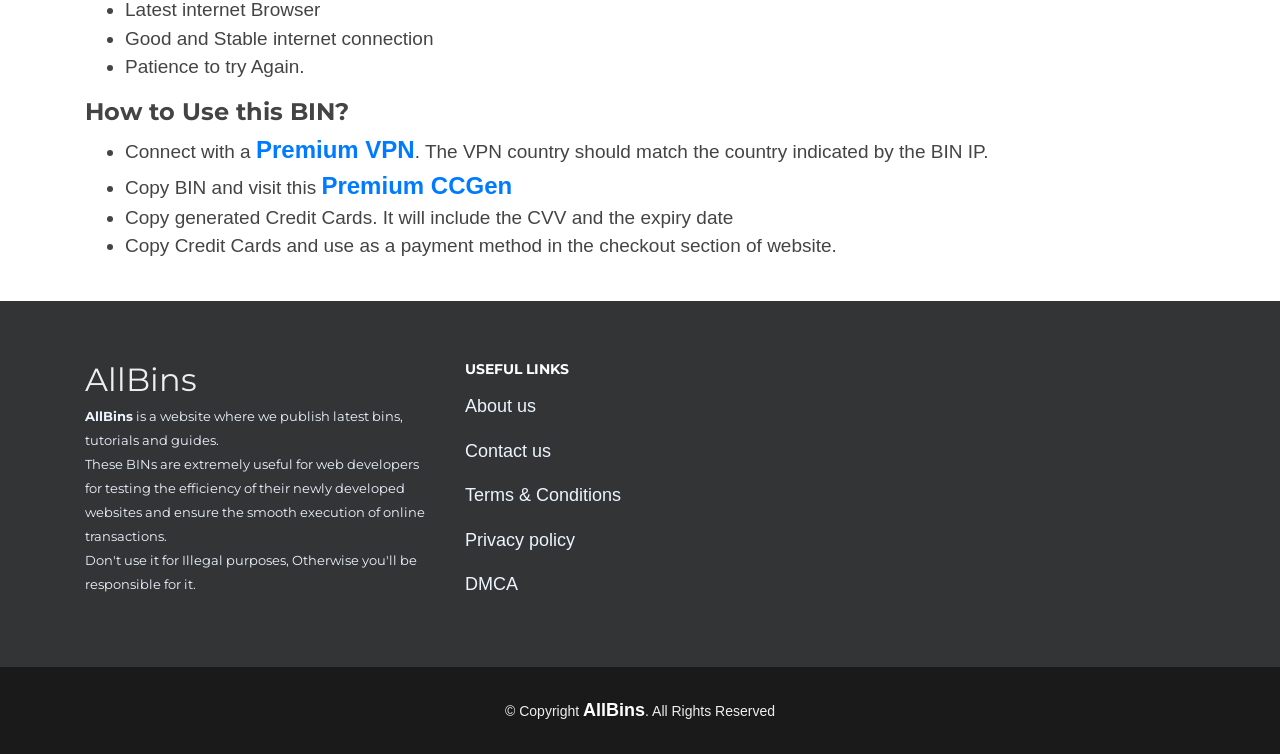Provide the bounding box coordinates for the UI element that is described as: "PA Pain and Rehab".

None